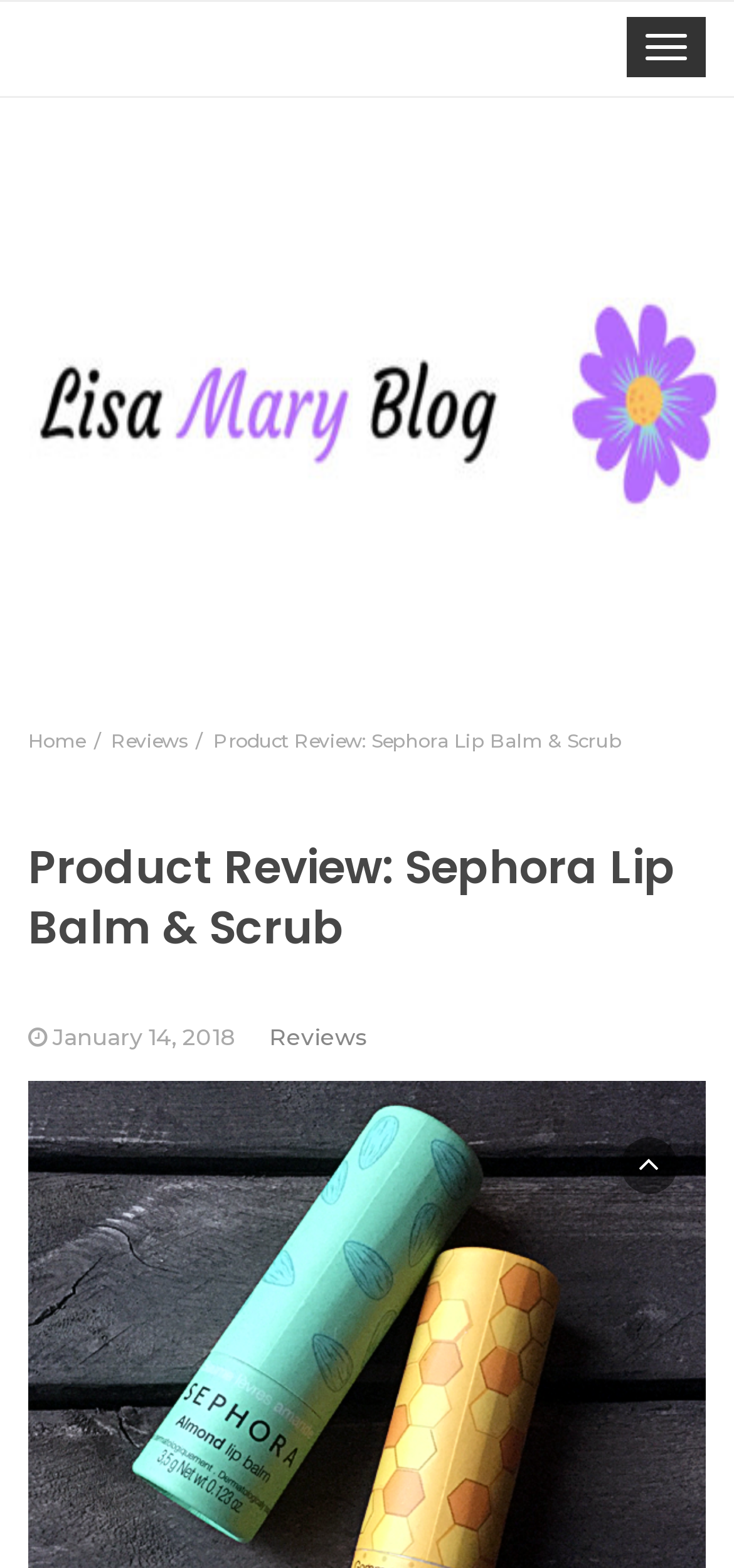What is the name of the blog?
Observe the image and answer the question with a one-word or short phrase response.

Lisa Mary Blog